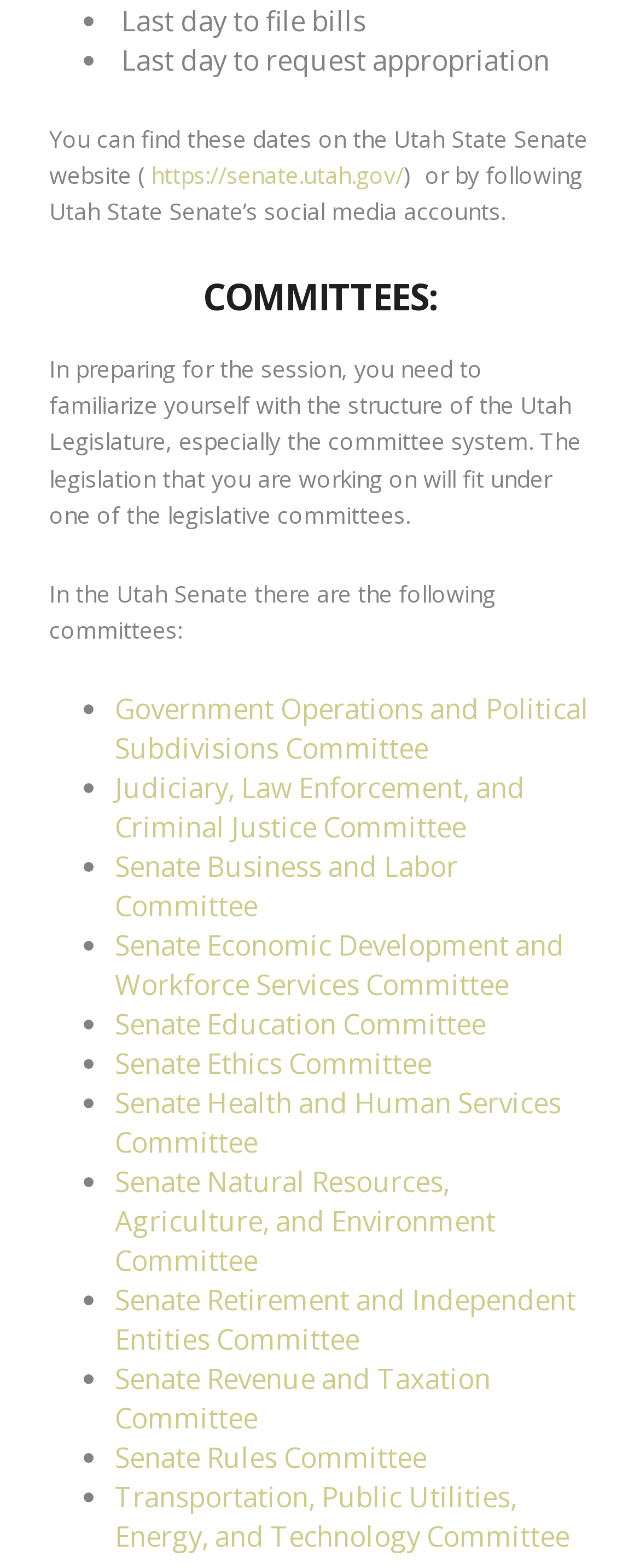Specify the bounding box coordinates of the area to click in order to execute this command: 'explore the Senate Education Committee'. The coordinates should consist of four float numbers ranging from 0 to 1, and should be formatted as [left, top, right, bottom].

[0.179, 0.641, 0.759, 0.665]